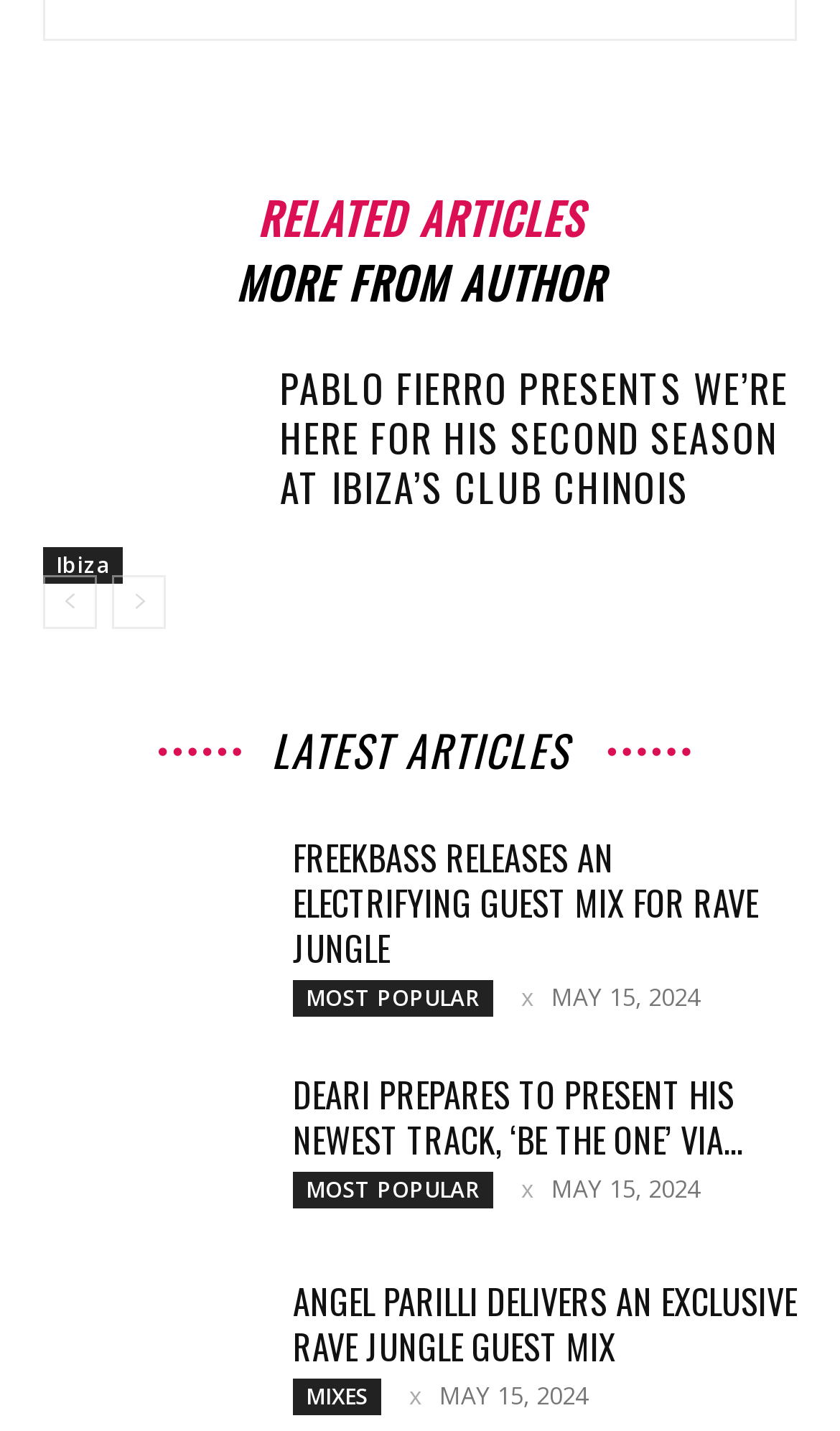How many navigation links are there at the bottom of the page?
Please answer the question as detailed as possible.

I looked at the bottom of the page and found two navigation links, 'prev-page' and 'next-page-disabled'.